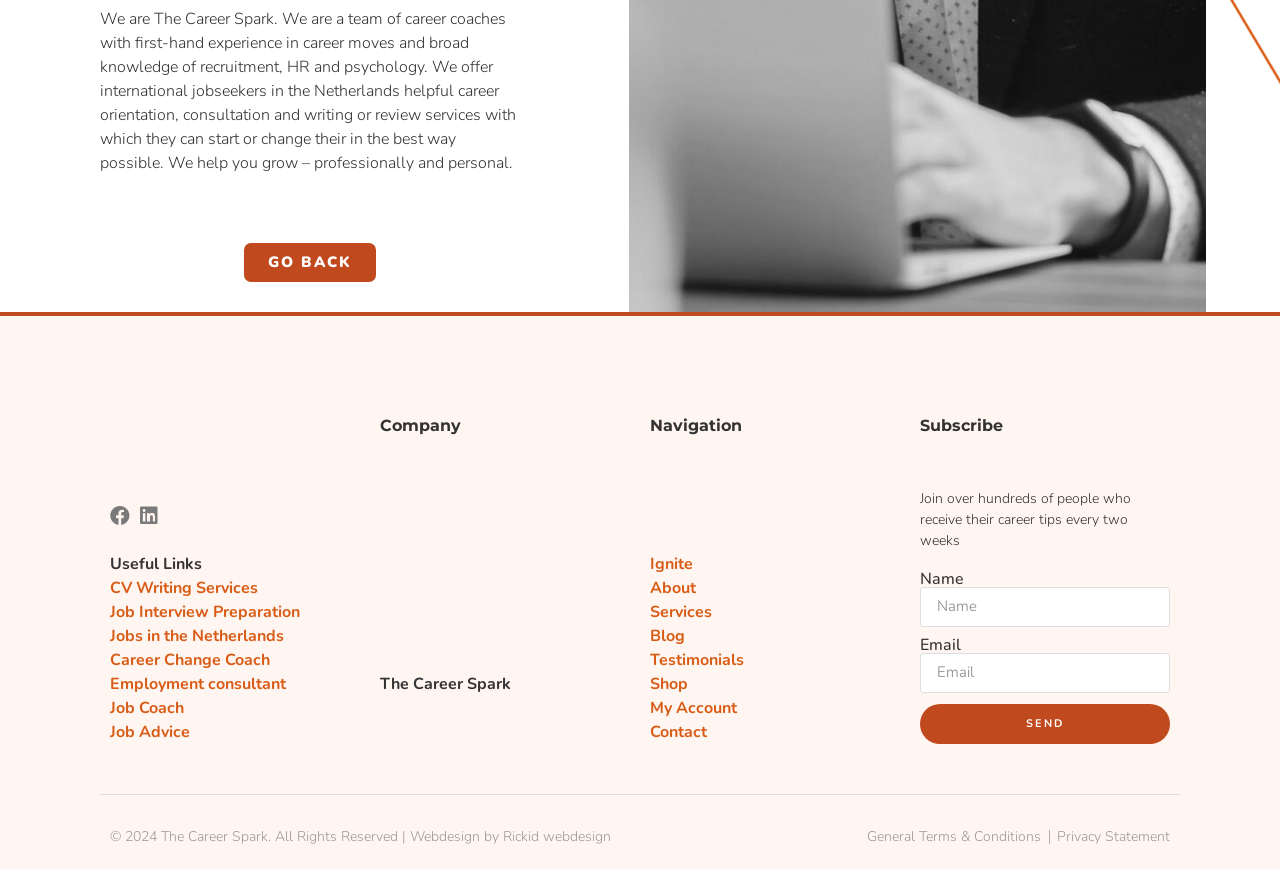Highlight the bounding box coordinates of the element that should be clicked to carry out the following instruction: "Click on the 'SEND' button". The coordinates must be given as four float numbers ranging from 0 to 1, i.e., [left, top, right, bottom].

[0.719, 0.81, 0.914, 0.856]